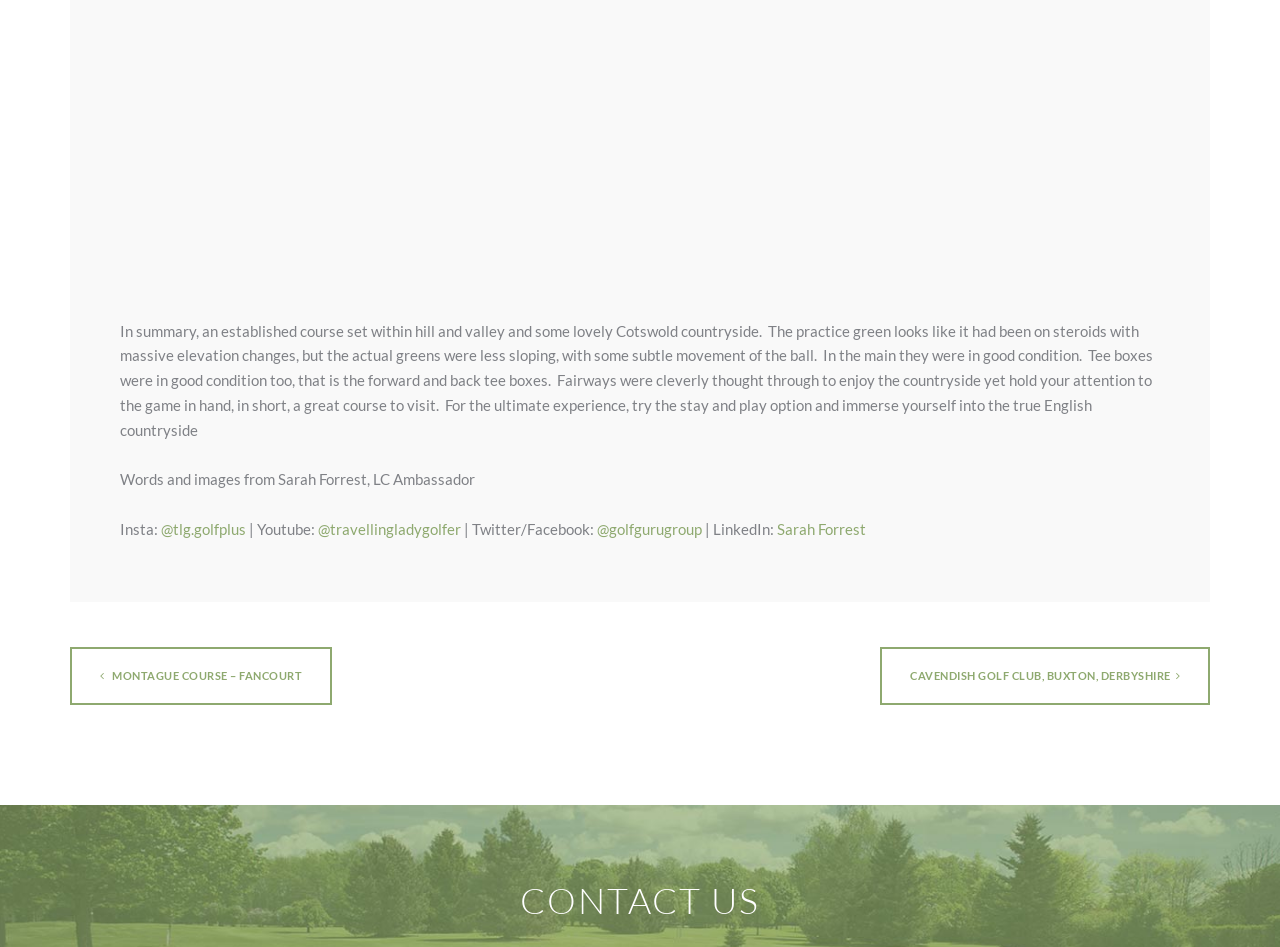What is the social media platform mentioned after 'Insta:'?
Look at the screenshot and provide an in-depth answer.

The social media platform mentioned after 'Insta:' is provided in the link element with the text '@tlg.golfplus'.